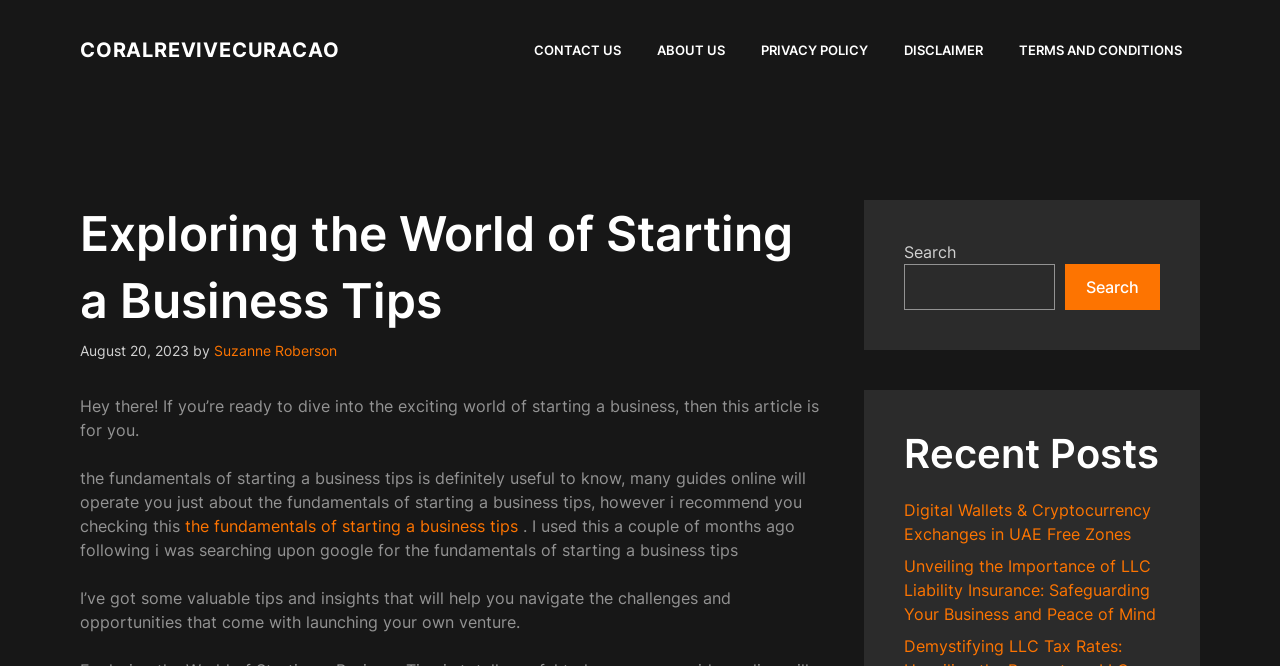Highlight the bounding box coordinates of the element you need to click to perform the following instruction: "Explore the Recent Posts section."

[0.706, 0.646, 0.906, 0.718]